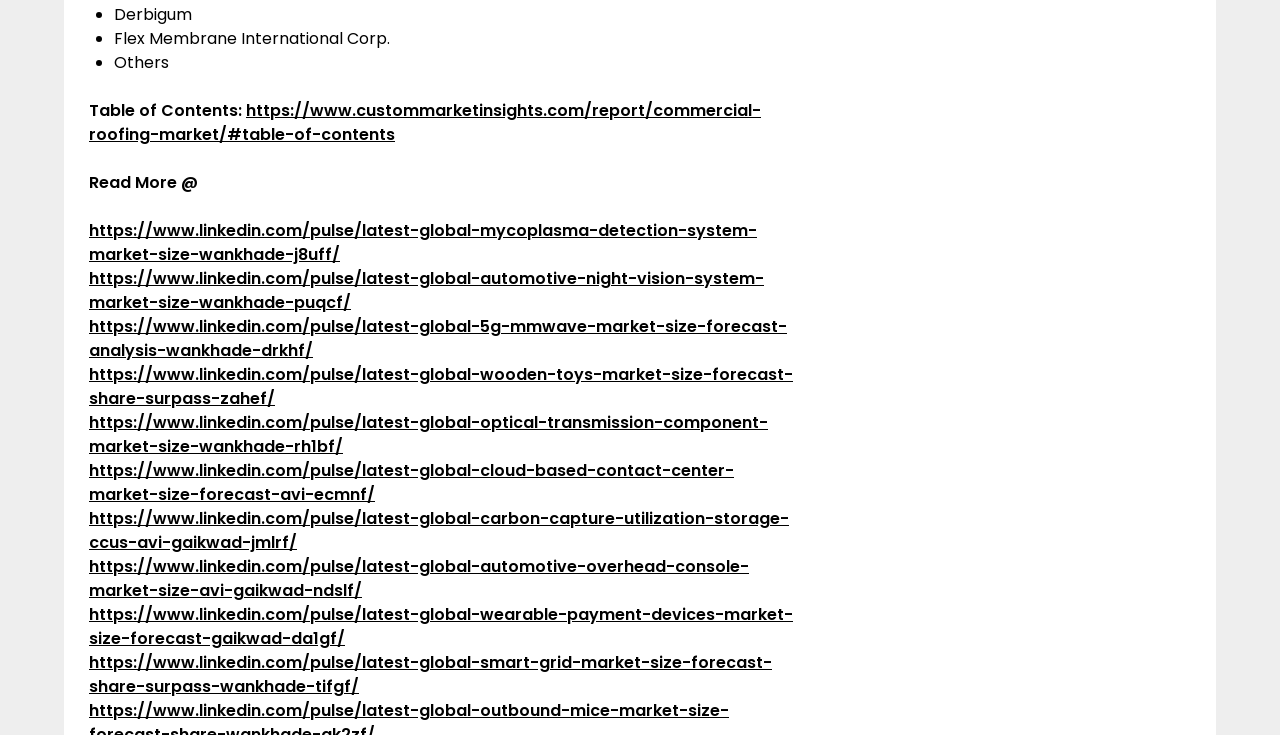Can you find the bounding box coordinates for the element that needs to be clicked to execute this instruction: "Learn about the 5G mmWave market"? The coordinates should be given as four float numbers between 0 and 1, i.e., [left, top, right, bottom].

[0.07, 0.429, 0.615, 0.493]